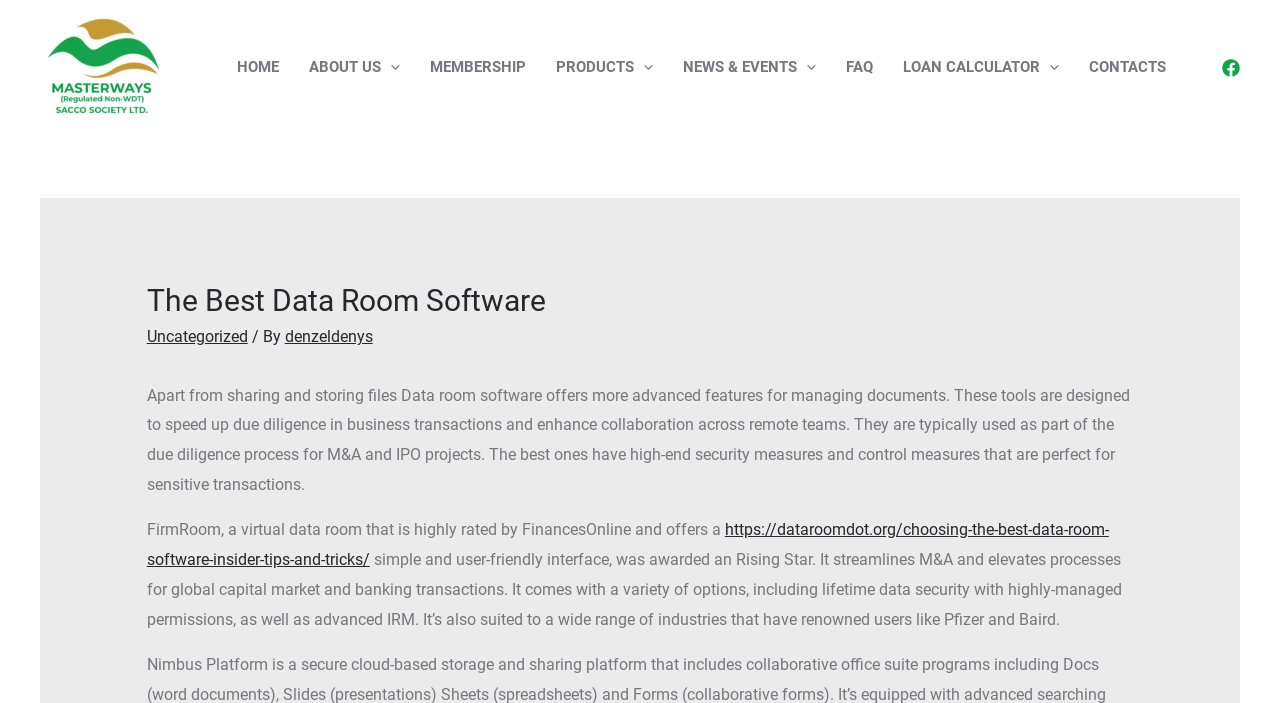Refer to the element description parent_node: LOAN CALCULATOR and identify the corresponding bounding box in the screenshot. Format the coordinates as (top-left x, top-left y, bottom-right x, bottom-right y) with values in the range of 0 to 1.

[0.812, 0.027, 0.827, 0.164]